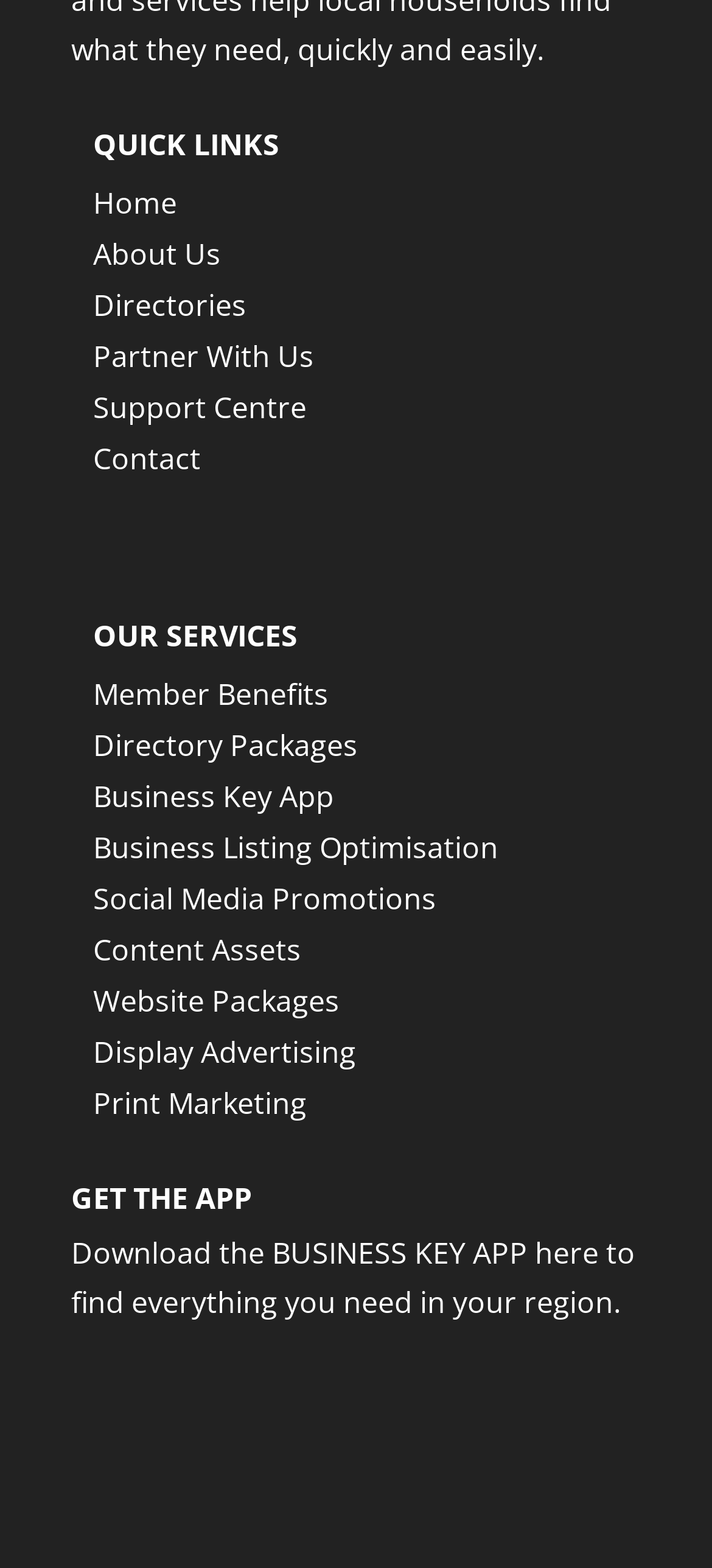How many links are under QUICK LINKS?
Please answer using one word or phrase, based on the screenshot.

7